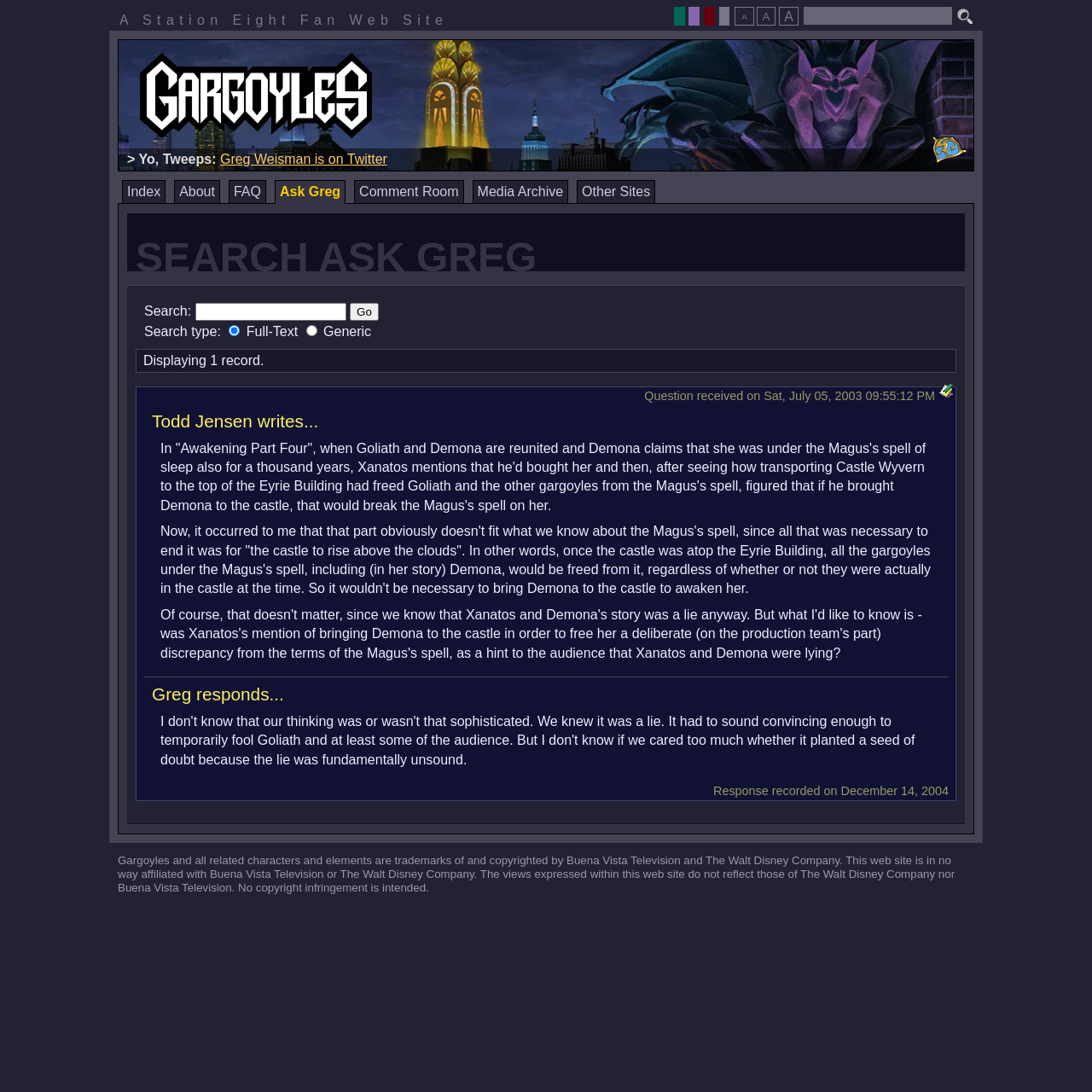Specify the bounding box coordinates of the element's area that should be clicked to execute the given instruction: "Go to search result". The coordinates should be four float numbers between 0 and 1, i.e., [left, top, right, bottom].

[0.32, 0.277, 0.347, 0.294]